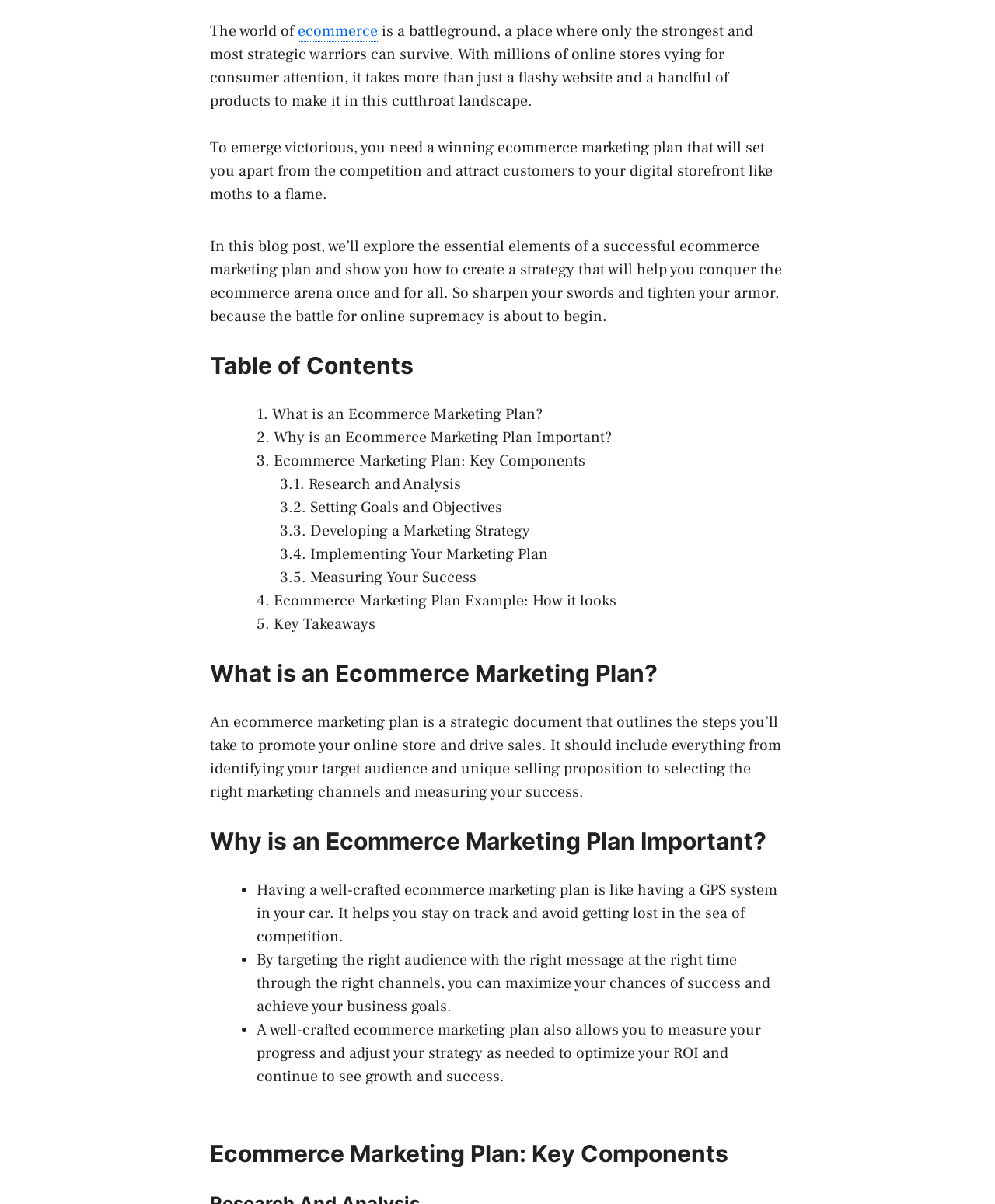Pinpoint the bounding box coordinates of the element you need to click to execute the following instruction: "View the LinkedIn page". The bounding box should be represented by four float numbers between 0 and 1, in the format [left, top, right, bottom].

None